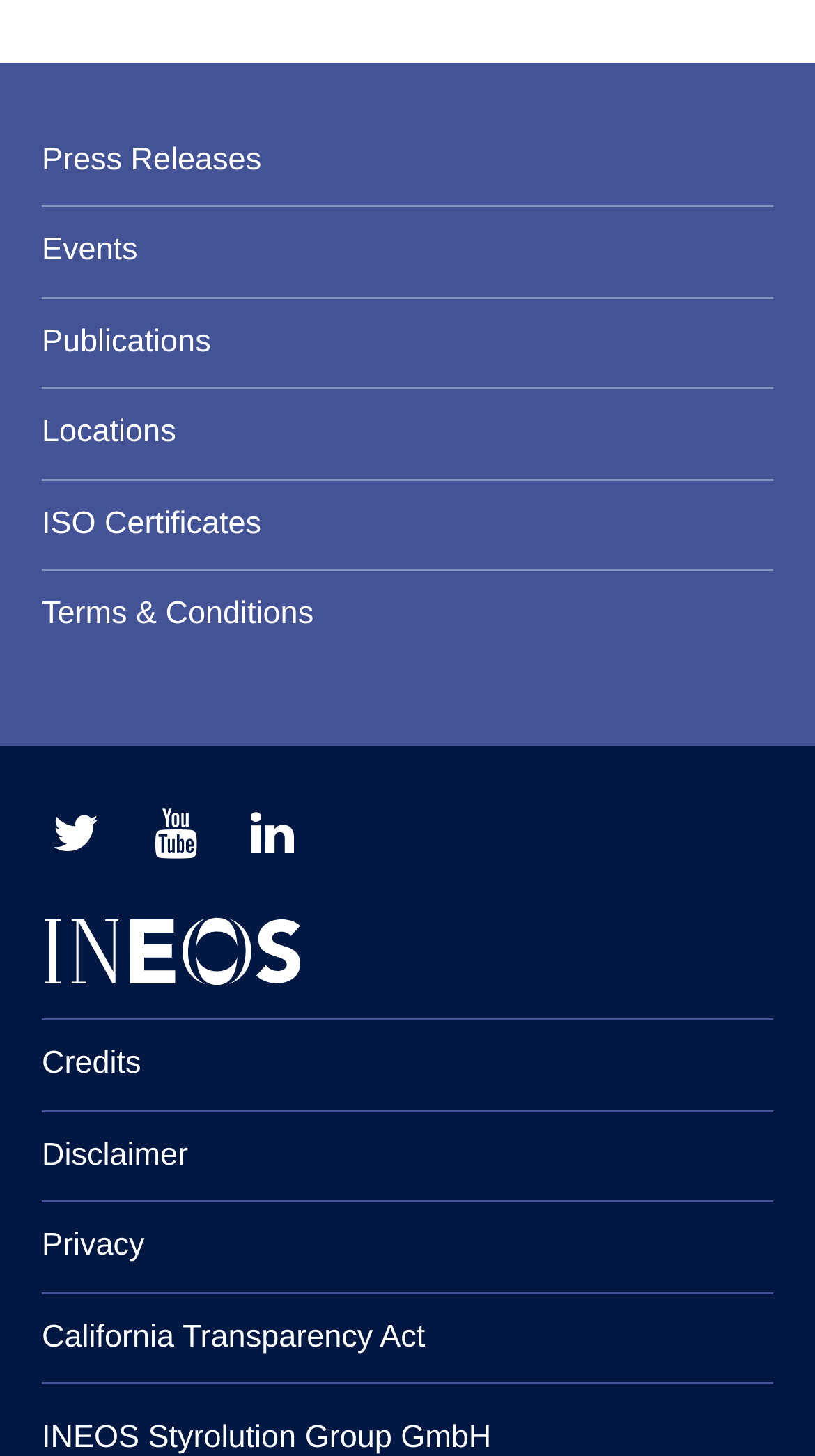Provide a brief response to the question below using one word or phrase:
What is the name of the company?

INEOS Styrolution Group GmbH